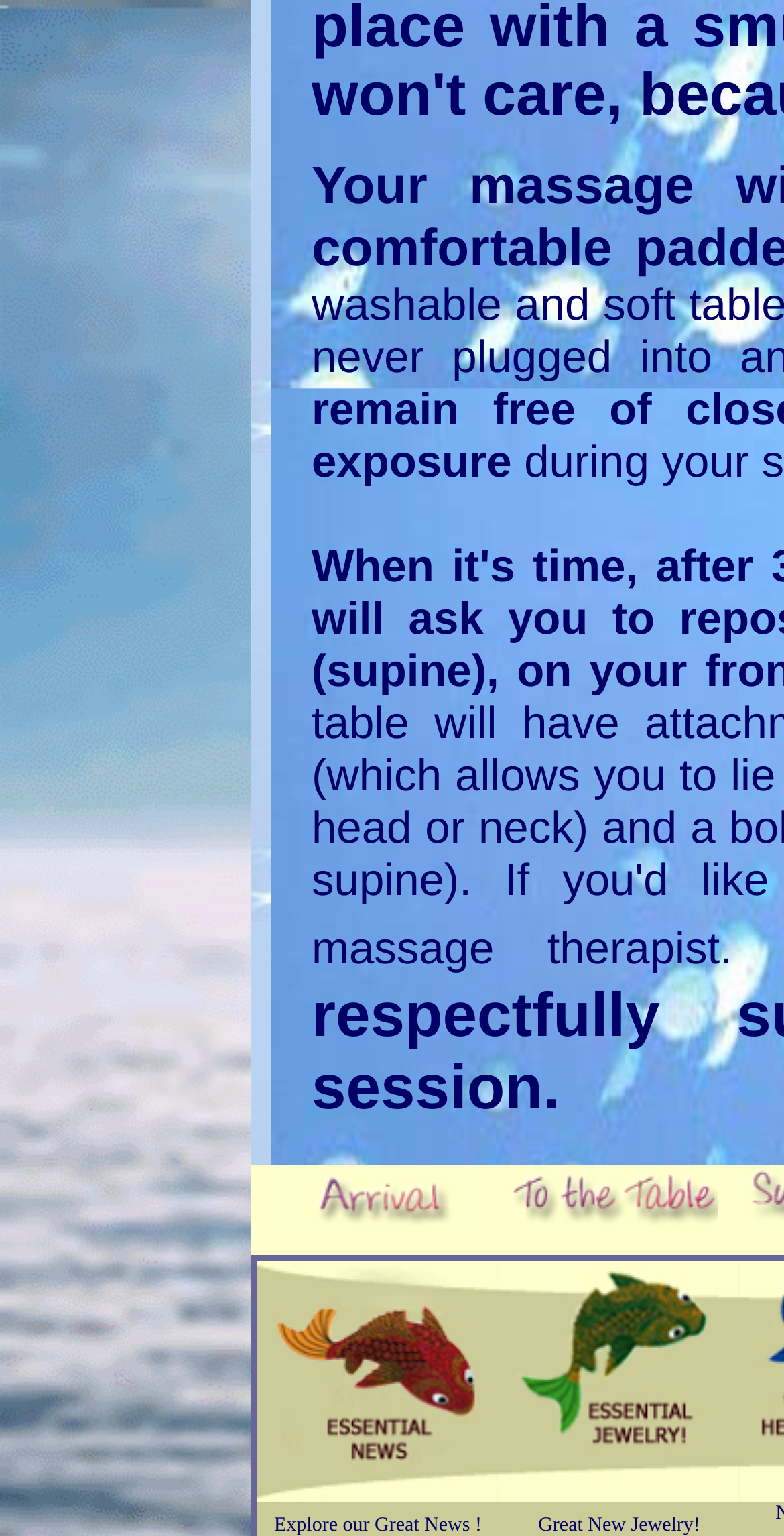Bounding box coordinates are specified in the format (top-left x, top-left y, bottom-right x, bottom-right y). All values are floating point numbers bounded between 0 and 1. Please provide the bounding box coordinate of the region this sentence describes: alt="Great New Jewelry!"

[0.636, 0.968, 0.944, 0.982]